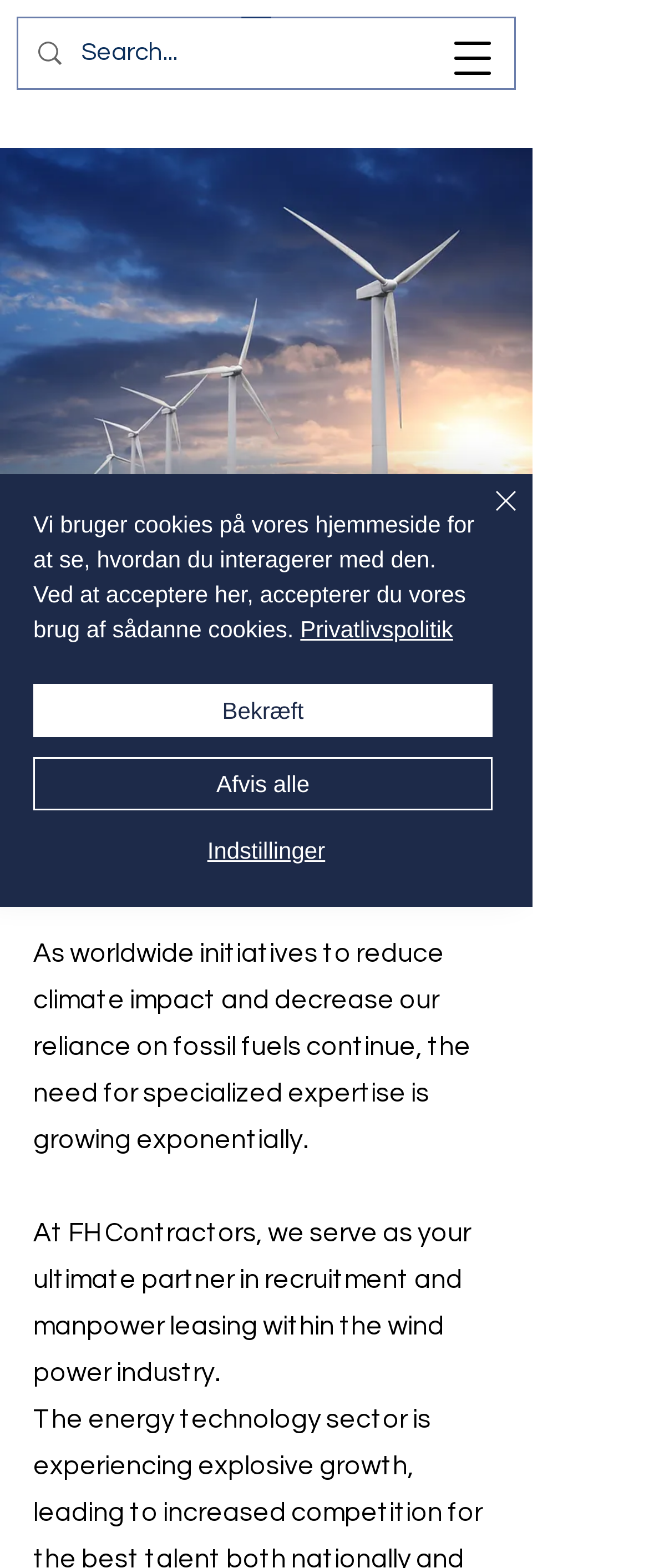Give a one-word or short phrase answer to the question: 
What is the company's approach to energy projects?

Flexible, quality, and safety